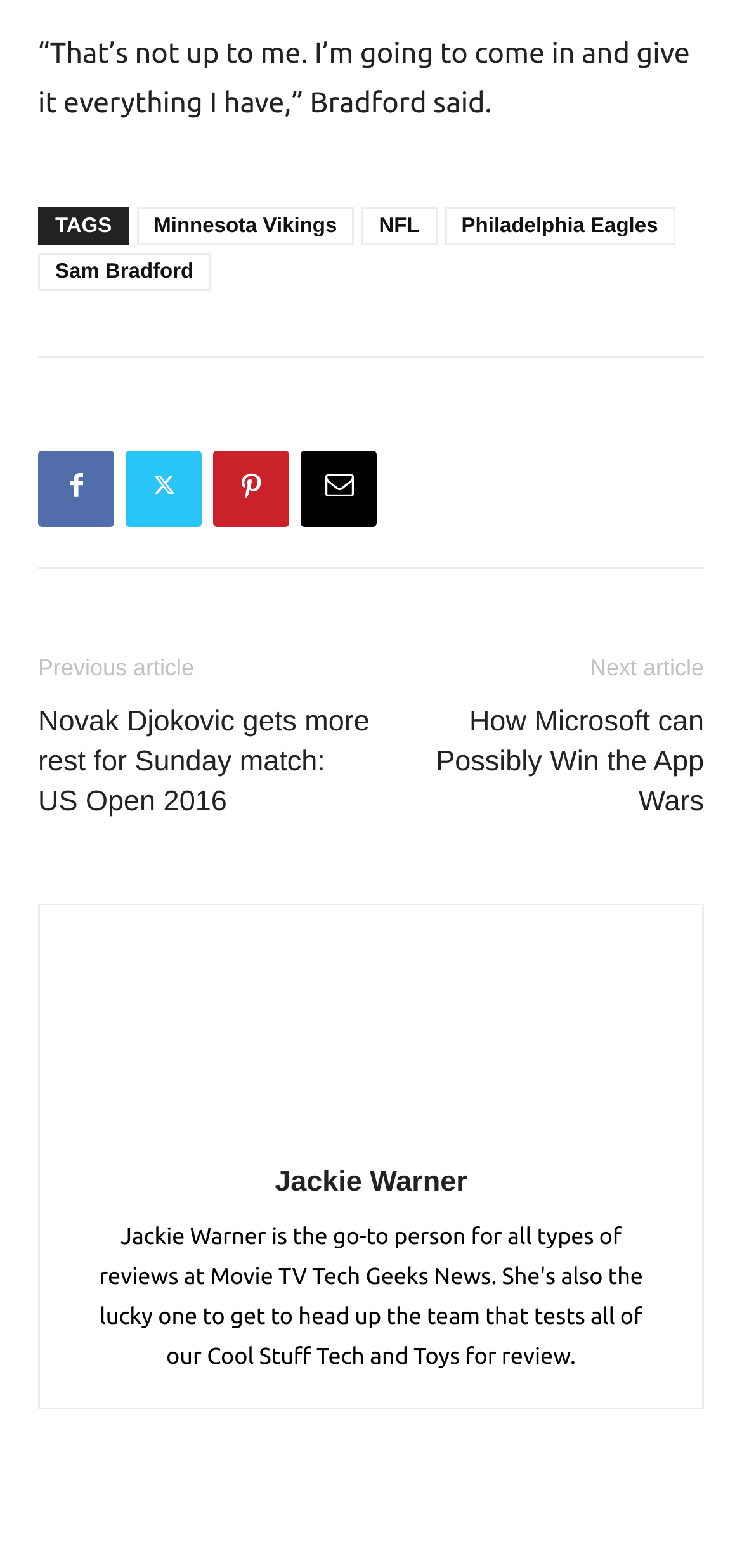Can you pinpoint the bounding box coordinates for the clickable element required for this instruction: "Click on the 'Next article' button"? The coordinates should be four float numbers between 0 and 1, i.e., [left, top, right, bottom].

[0.795, 0.417, 0.949, 0.434]